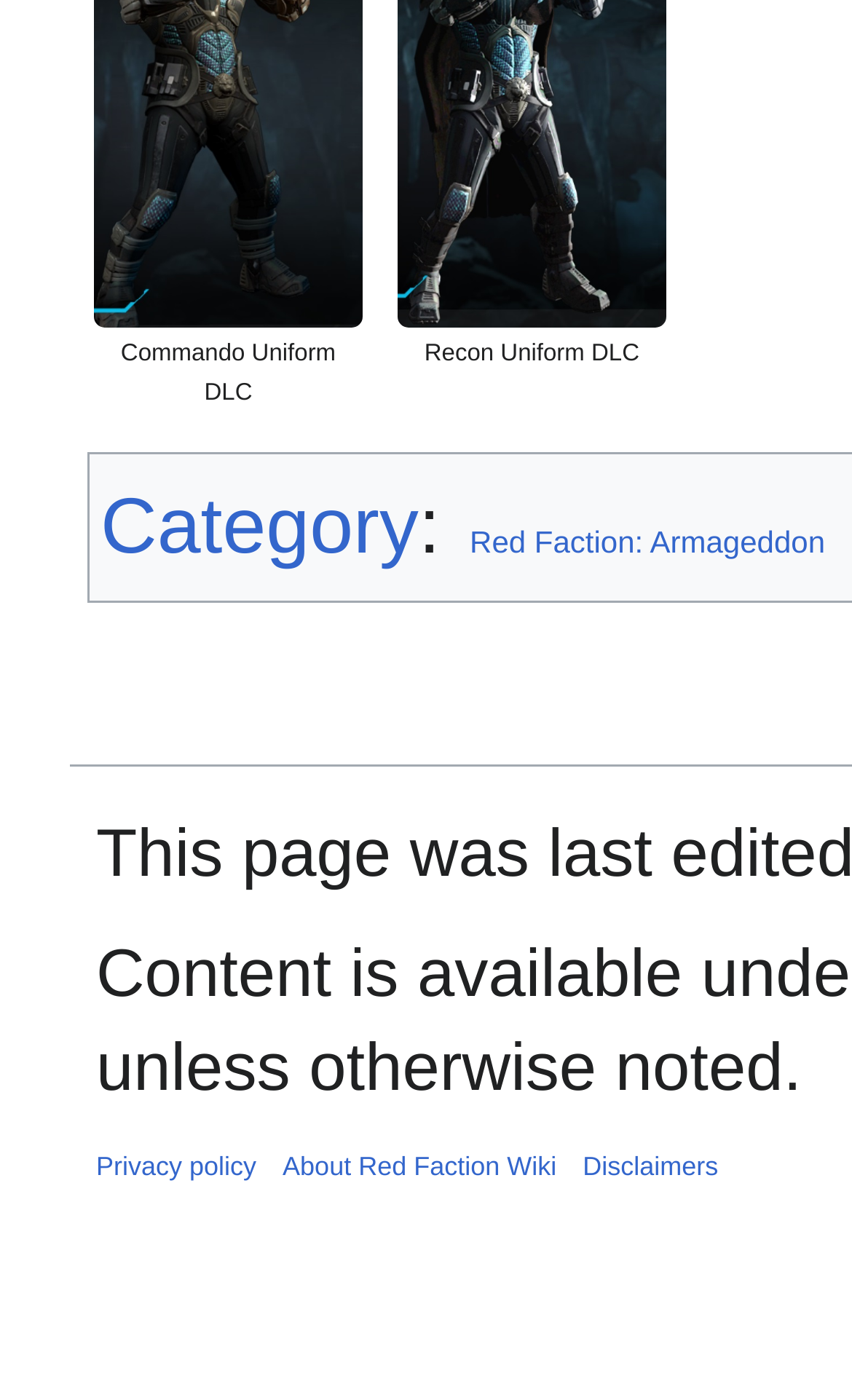How many DLC uniforms are displayed on the page?
From the screenshot, supply a one-word or short-phrase answer.

2